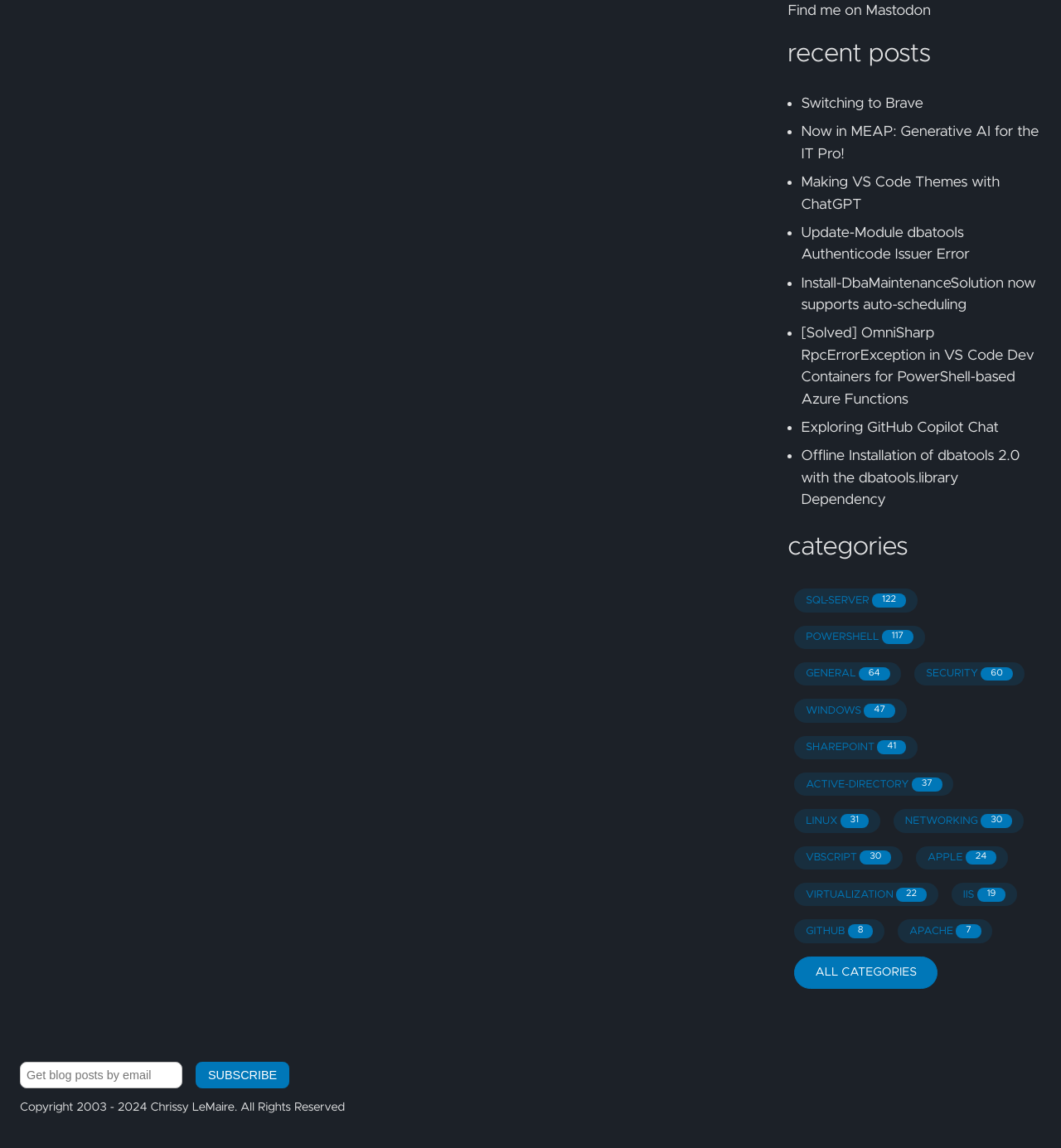Determine the bounding box coordinates for the area that should be clicked to carry out the following instruction: "Check all categories".

[0.768, 0.842, 0.864, 0.852]